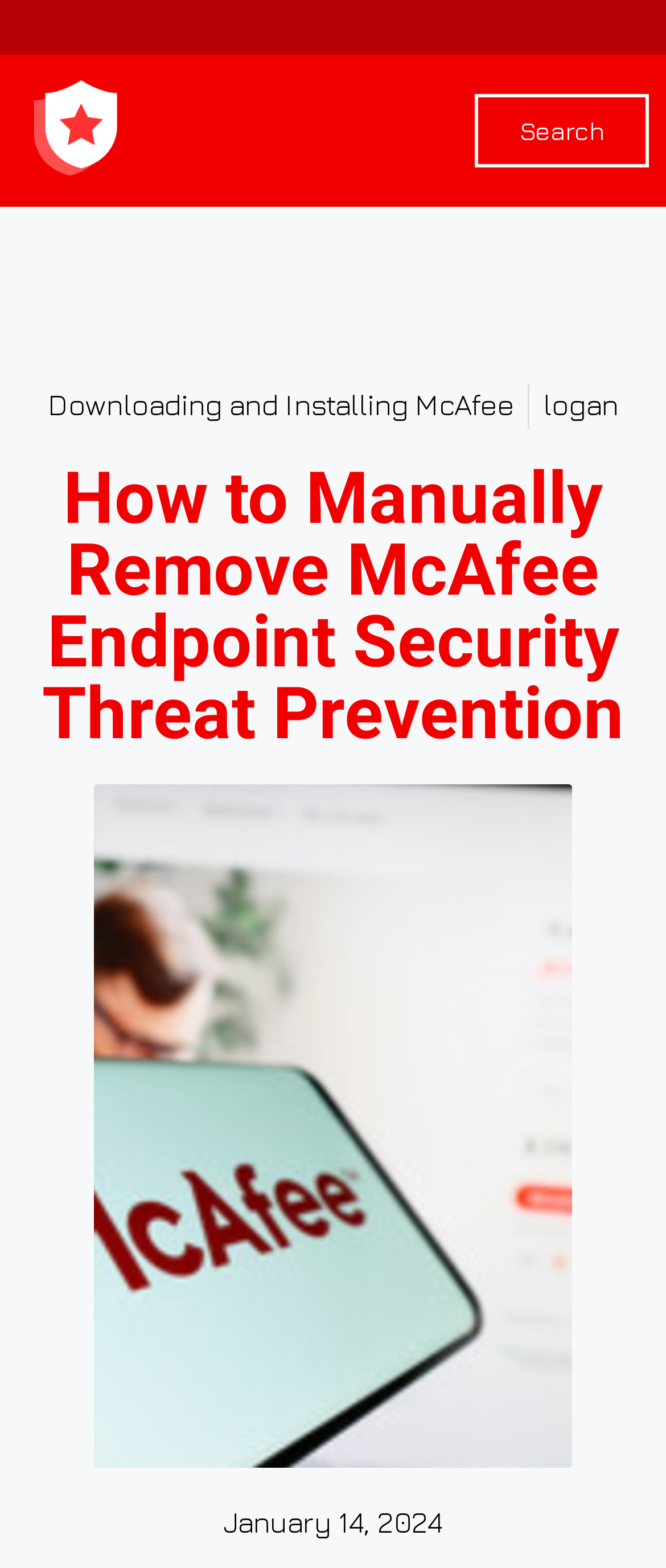Reply to the question with a single word or phrase:
What is the date of the article?

January 14, 2024